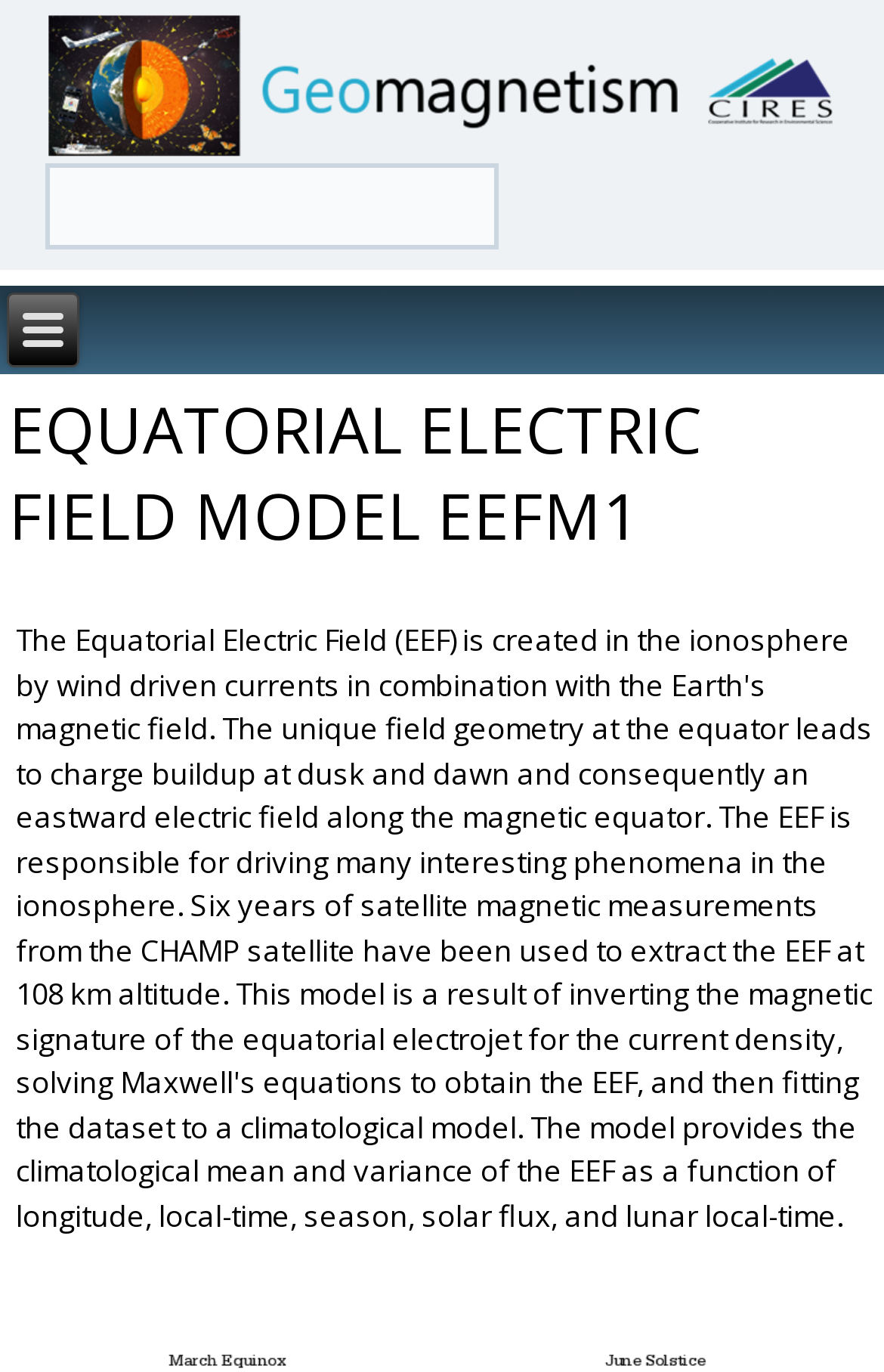Provide a one-word or short-phrase response to the question:
What is the source of the wind driven currents?

Ionosphere